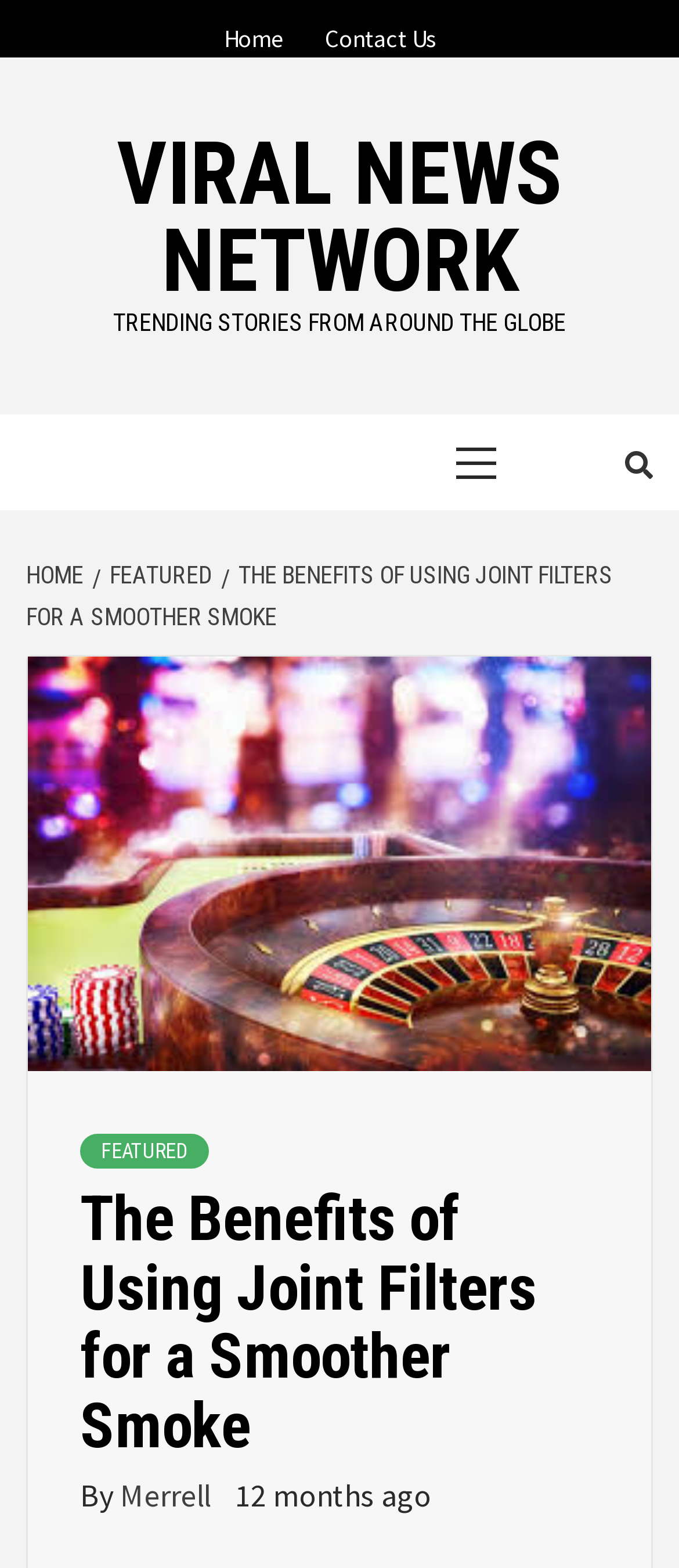Find and indicate the bounding box coordinates of the region you should select to follow the given instruction: "Input your email".

None